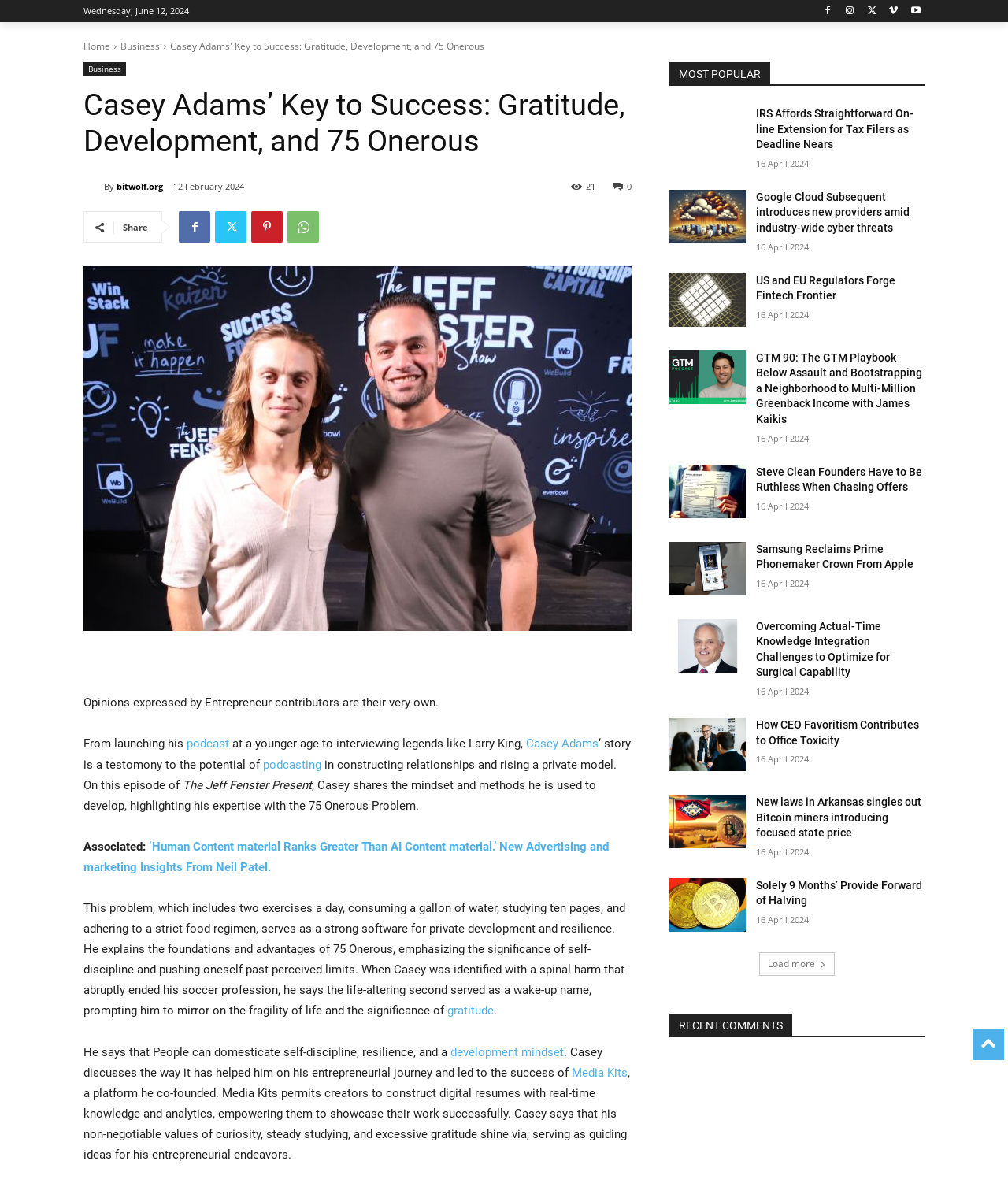What is the topic of the article?
Look at the webpage screenshot and answer the question with a detailed explanation.

I analyzed the content of the webpage and found that the article is about Casey Adams' success story, including his podcasting journey and entrepreneurial endeavors.